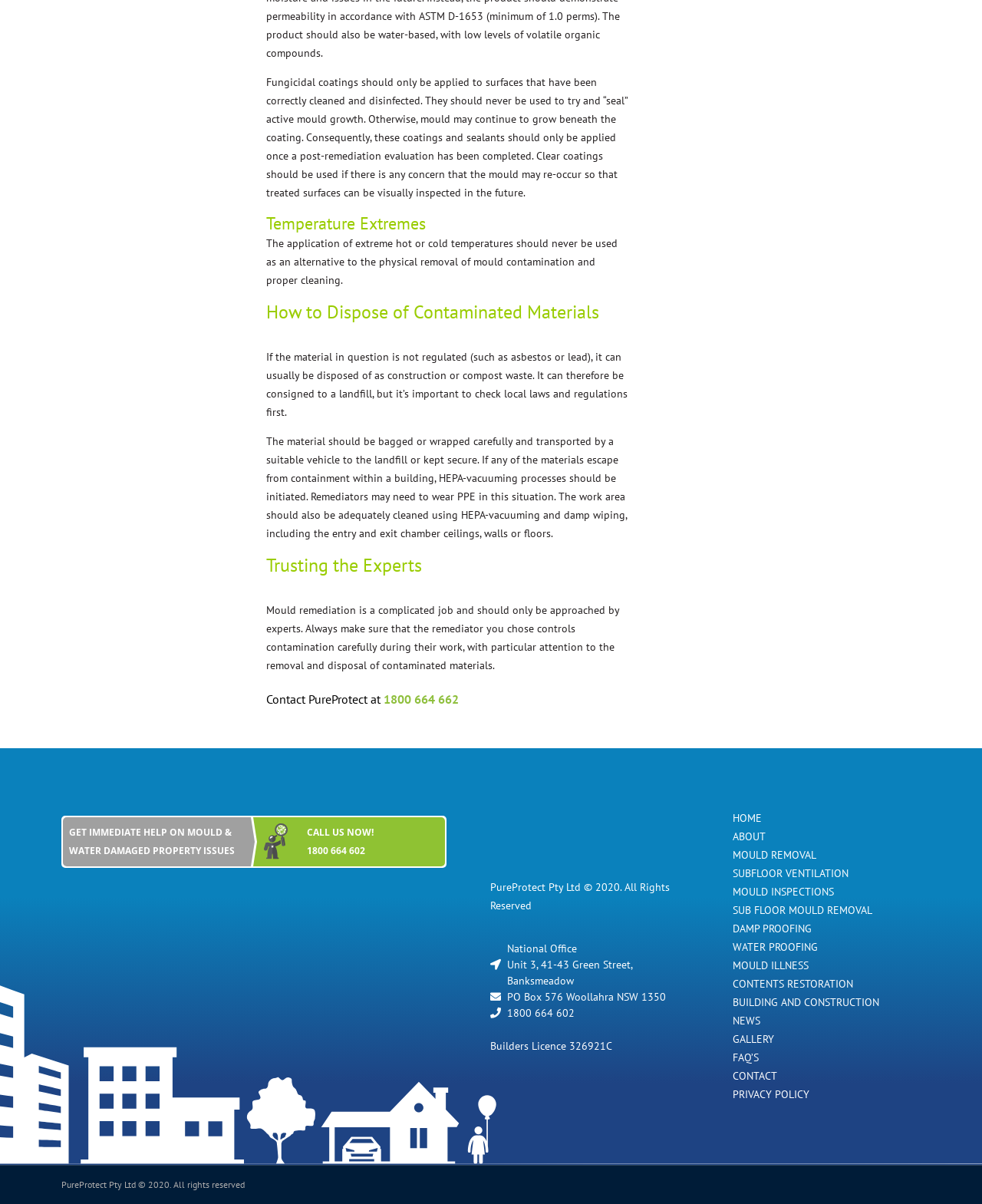Identify the bounding box coordinates of the section to be clicked to complete the task described by the following instruction: "Click the 'GET IMMEDIATE HELP ON MOULD & WATER DAMAGED PROPERTY ISSUES CALL US NOW! 1800 664 602' link to get immediate help". The coordinates should be four float numbers between 0 and 1, formatted as [left, top, right, bottom].

[0.062, 0.678, 0.455, 0.721]